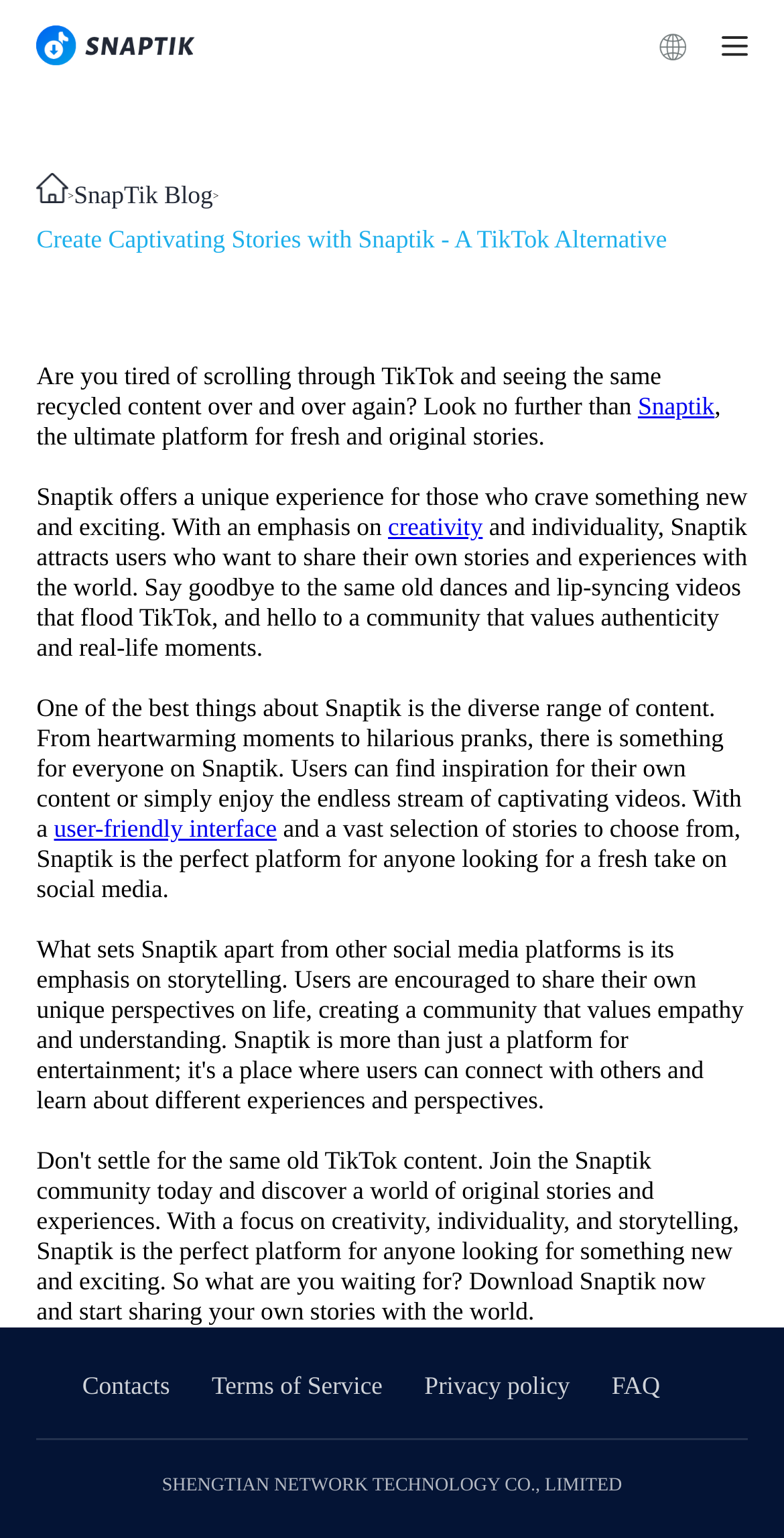Please indicate the bounding box coordinates of the element's region to be clicked to achieve the instruction: "Read the article about Snaptik". Provide the coordinates as four float numbers between 0 and 1, i.e., [left, top, right, bottom].

[0.047, 0.235, 0.953, 0.863]